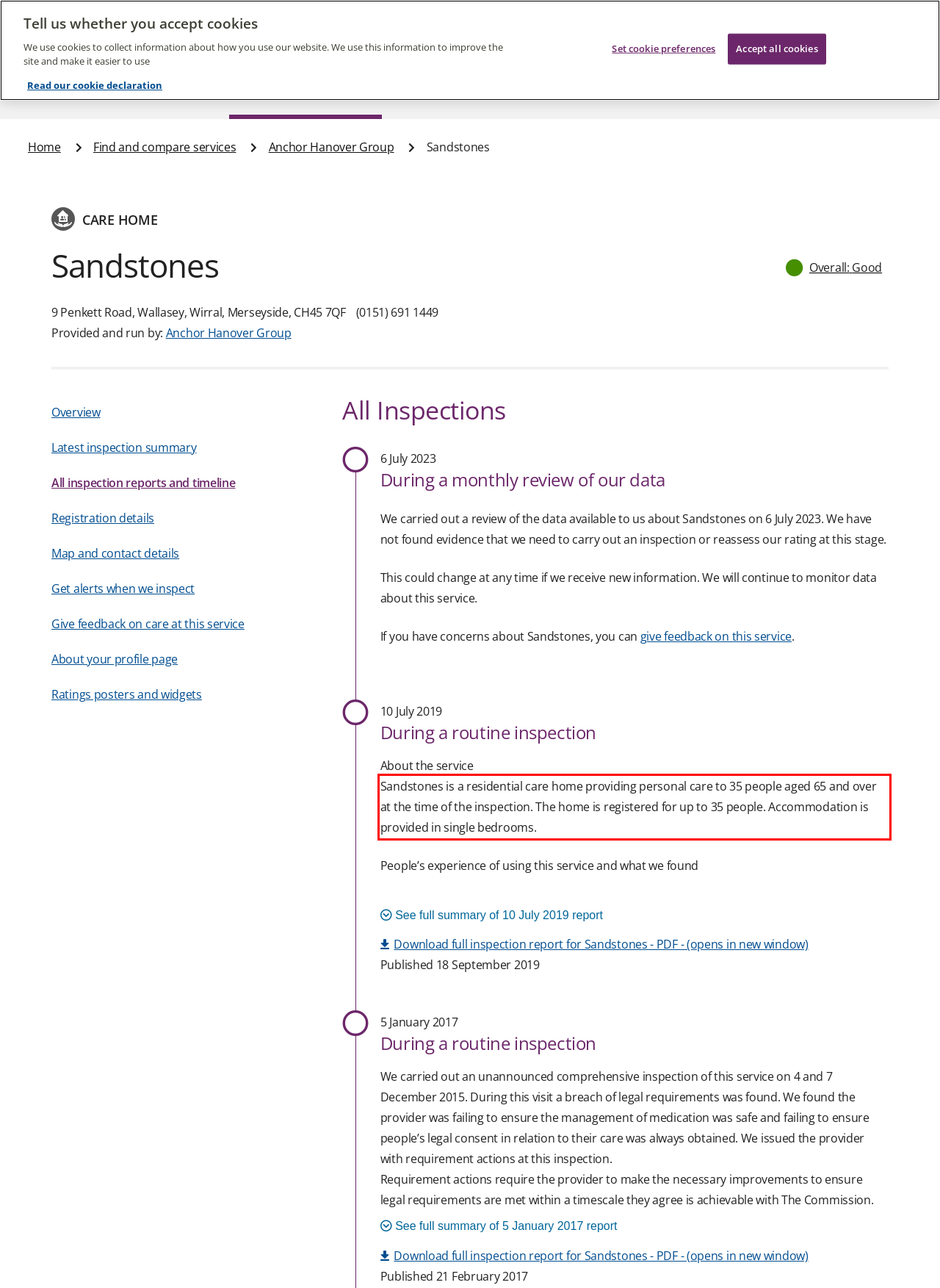Please identify the text within the red rectangular bounding box in the provided webpage screenshot.

Sandstones is a residential care home providing personal care to 35 people aged 65 and over at the time of the inspection. The home is registered for up to 35 people. Accommodation is provided in single bedrooms.